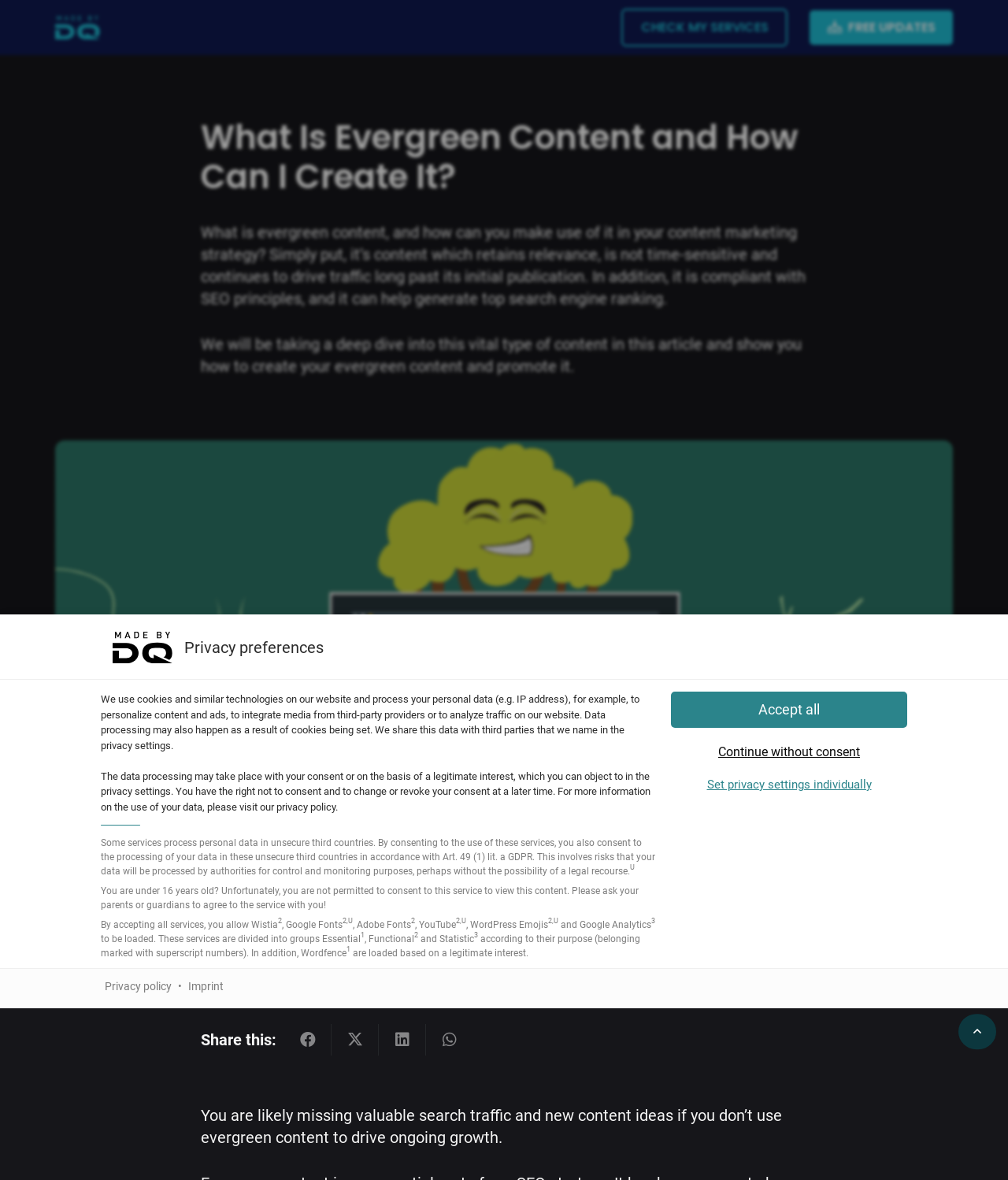What is the consequence of consenting to the use of services?
Based on the image content, provide your answer in one word or a short phrase.

Data processing in unsecure third countries